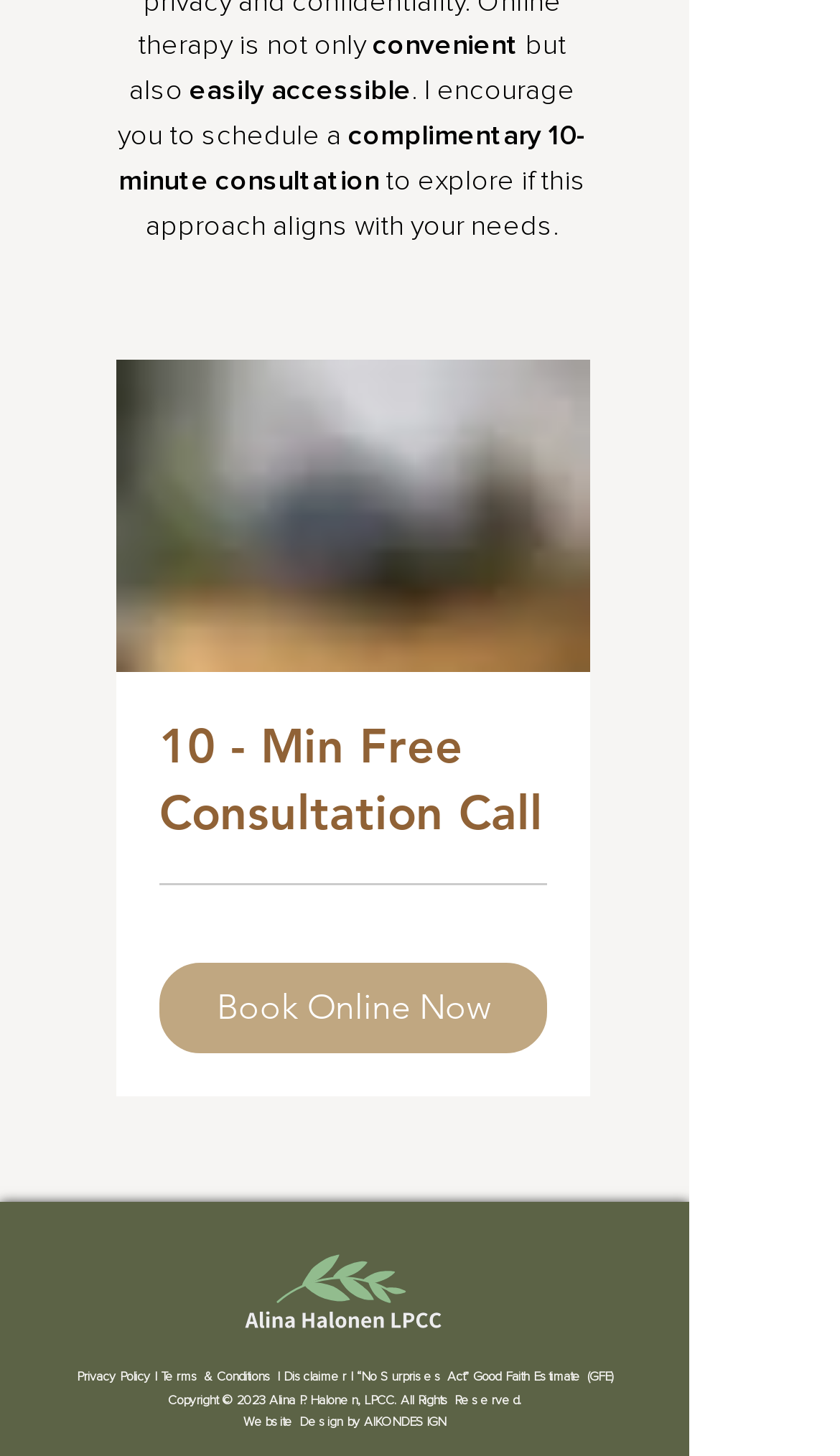Who designed the website?
Answer the question using a single word or phrase, according to the image.

AIKONDESIGN